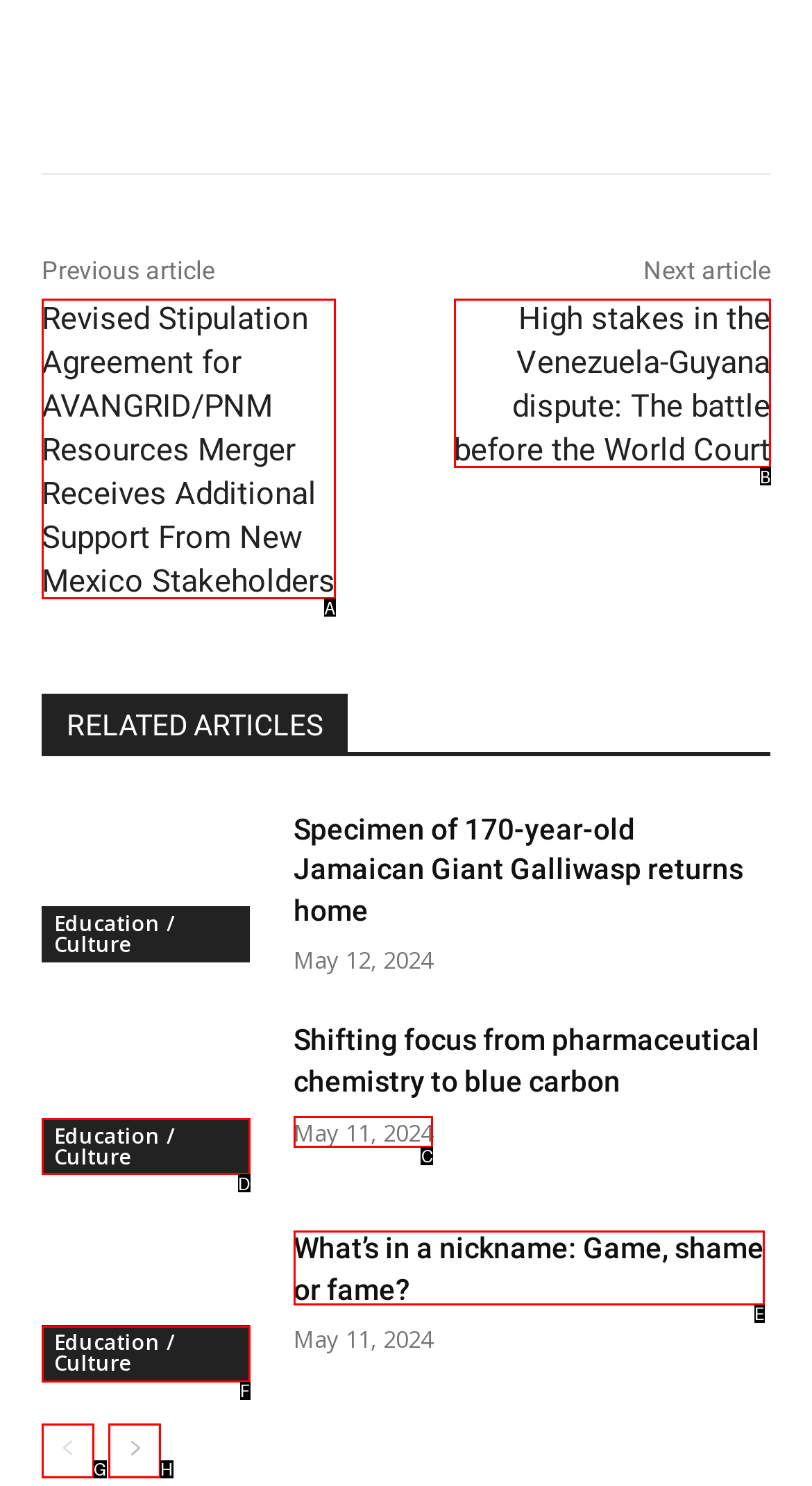Tell me which one HTML element I should click to complete the following task: Check the time of the article about Shifting focus from pharmaceutical chemistry to blue carbon Answer with the option's letter from the given choices directly.

C